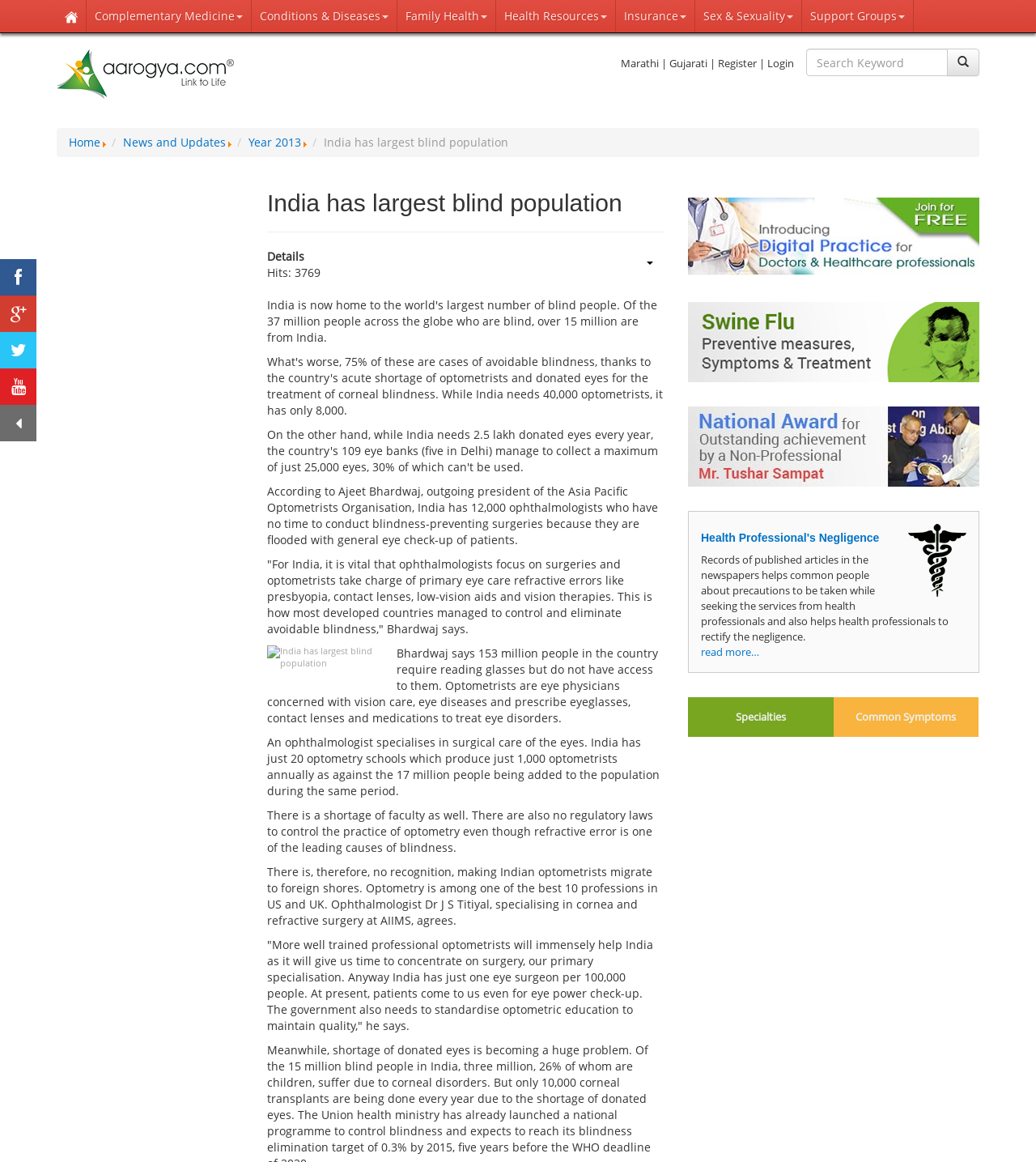Determine the bounding box coordinates of the element that should be clicked to execute the following command: "Login to the website".

[0.741, 0.048, 0.767, 0.061]